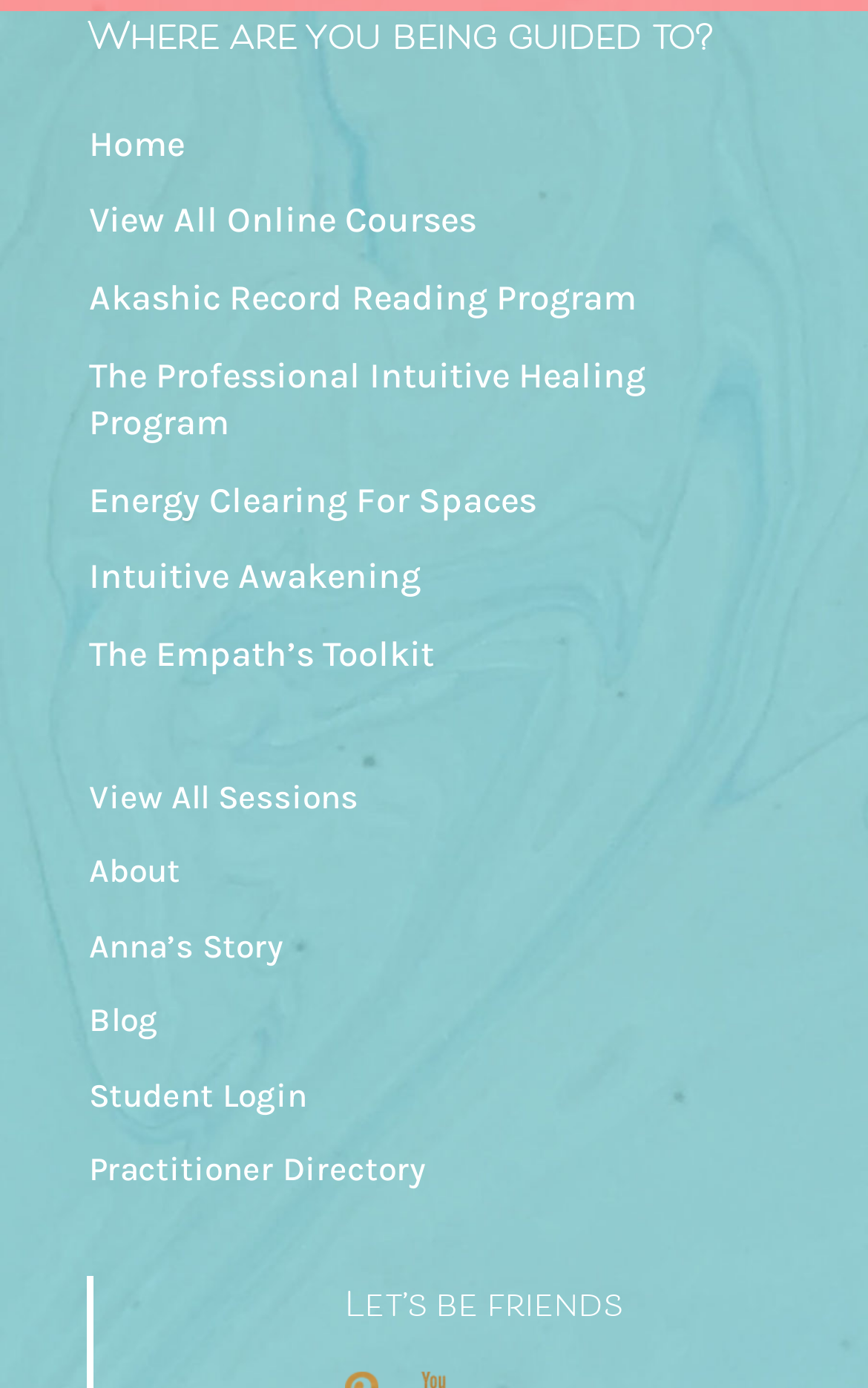Given the element description endorsement letter, identify the bounding box coordinates for the UI element on the webpage screenshot. The format should be (top-left x, top-left y, bottom-right x, bottom-right y), with values between 0 and 1.

None